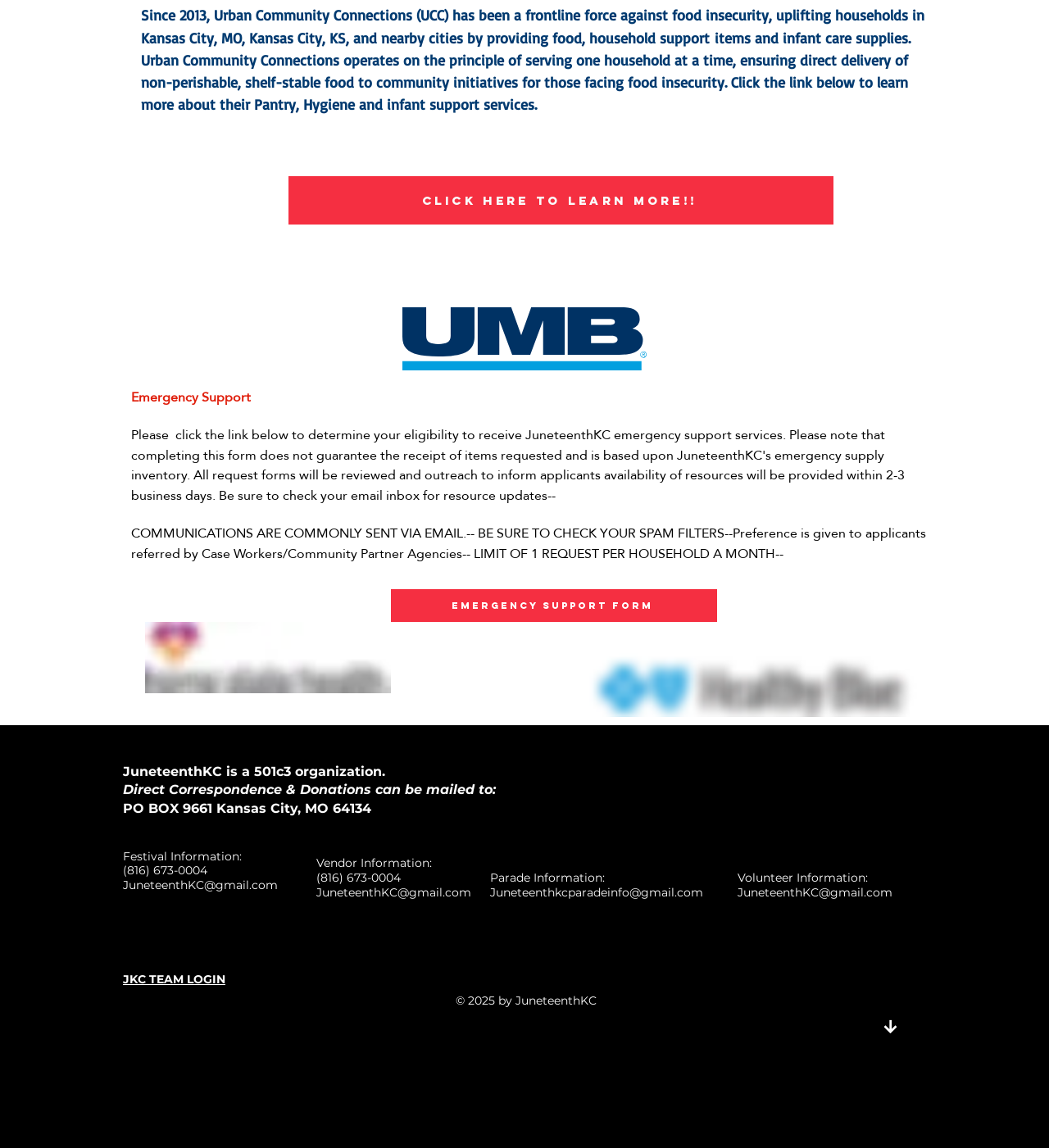Give a concise answer using only one word or phrase for this question:
What is the phone number for Festival Information?

(816) 673-0004